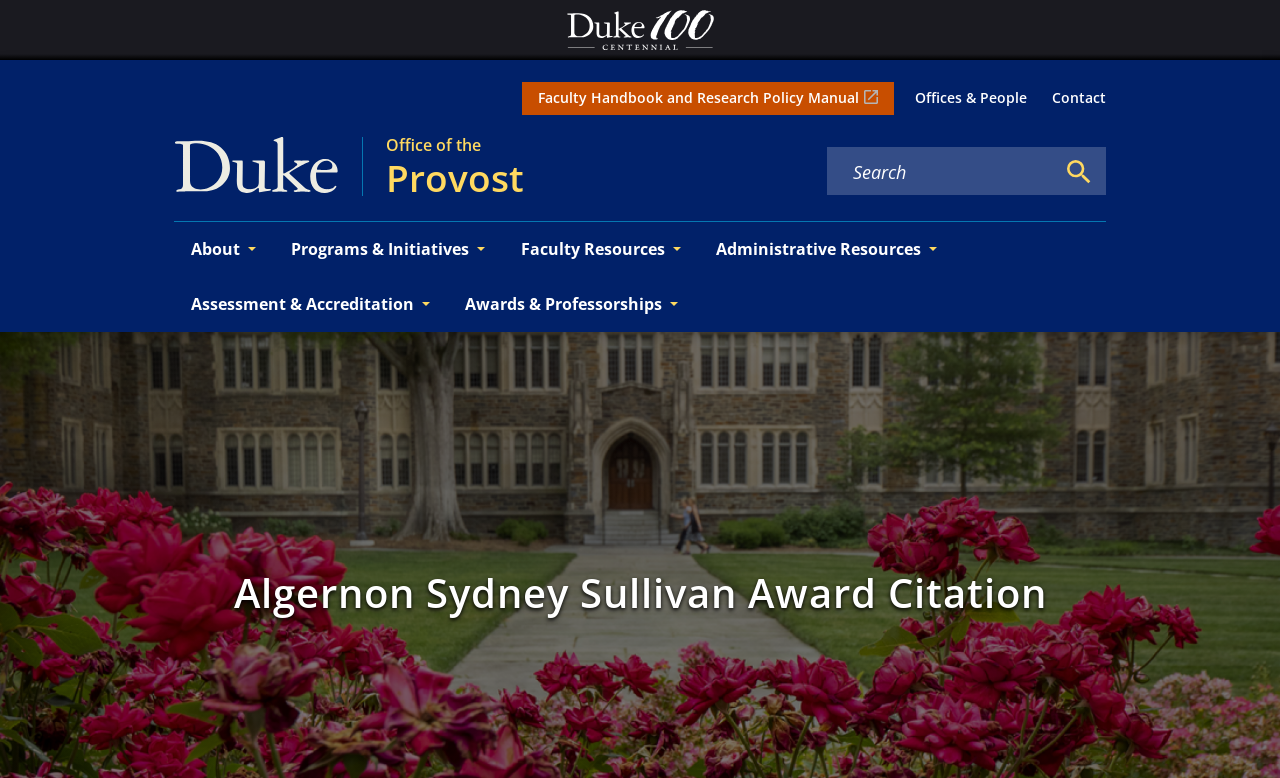Provide an in-depth caption for the contents of the webpage.

The webpage is about Zachary McNish, the 2006 recipient of the Algernon Sydney Sullivan award from Duke University. At the top left corner, there is a Duke 100 Centennial logo, which is an image linked to "Duke 100 Centennial logo". Next to it, there is an action menu with a heading "Action menu" and a link to "Faculty Handbook and Research Policy Manual". 

On the top right corner, there is a utility menu with a heading "Utility menu" and two links, "Offices & People" and "Contact". Below the logo, there is a link to "Duke University Office of the Provost" with an image of "Duke University" on the left side. 

To the right of the image, there is a search box with a placeholder "Search keywords" and a search button. Below the search box, there is a primary navigation menu with a heading "Primary navigation" and five buttons: "About", "Programs & Initiatives", "Faculty Resources", "Administrative Resources", and "Assessment & Accreditation". 

The "Awards & Professorships" button is expanded, and it has a heading "Algernon Sydney Sullivan Award Citation" below it, which is likely related to Zachary McNish's award.